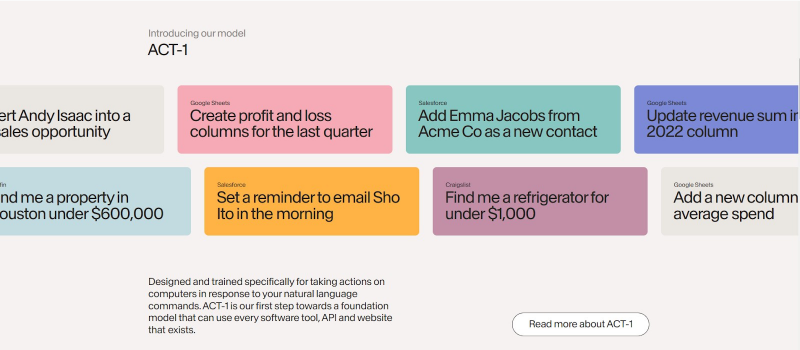Provide a brief response in the form of a single word or phrase:
What is the goal of ACT-1 in streamlining workflows?

More efficient interactions with technology